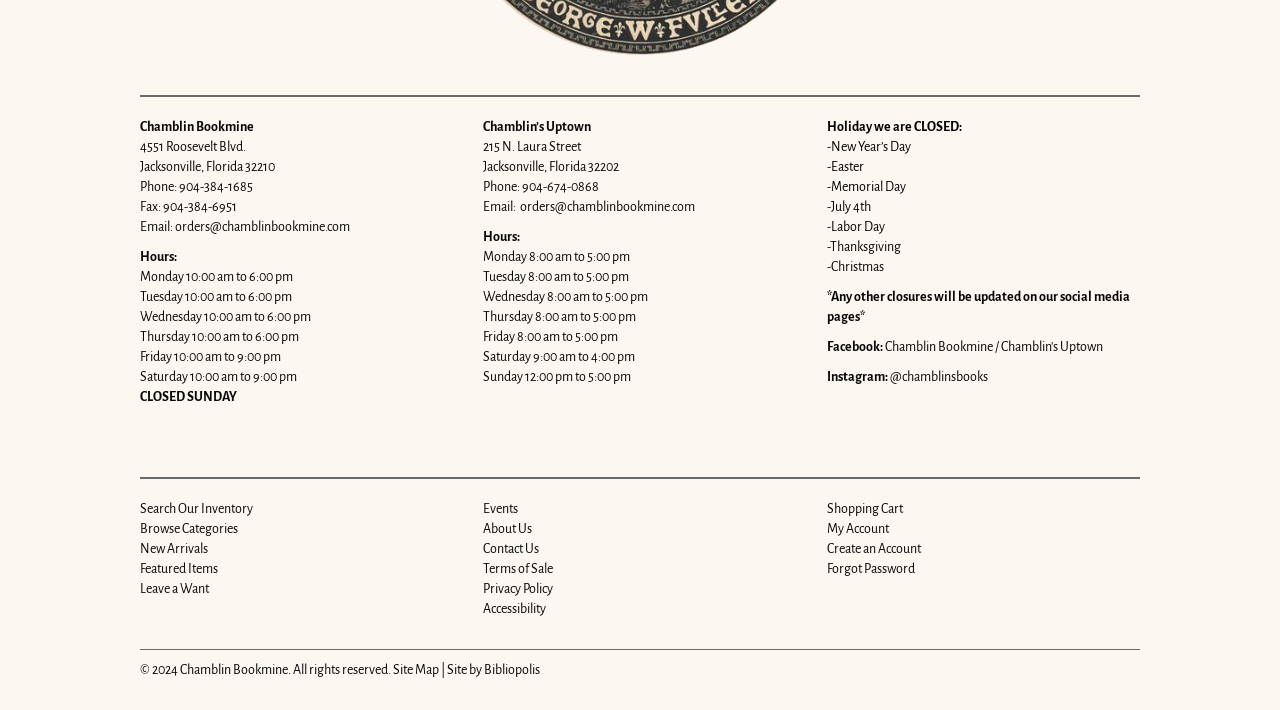What is the link to search the bookstore’s inventory?
Please ensure your answer is as detailed and informative as possible.

The link to search the bookstore’s inventory can be found in the top section of the webpage, which lists various links. The link is labeled as 'Search Our Inventory'.